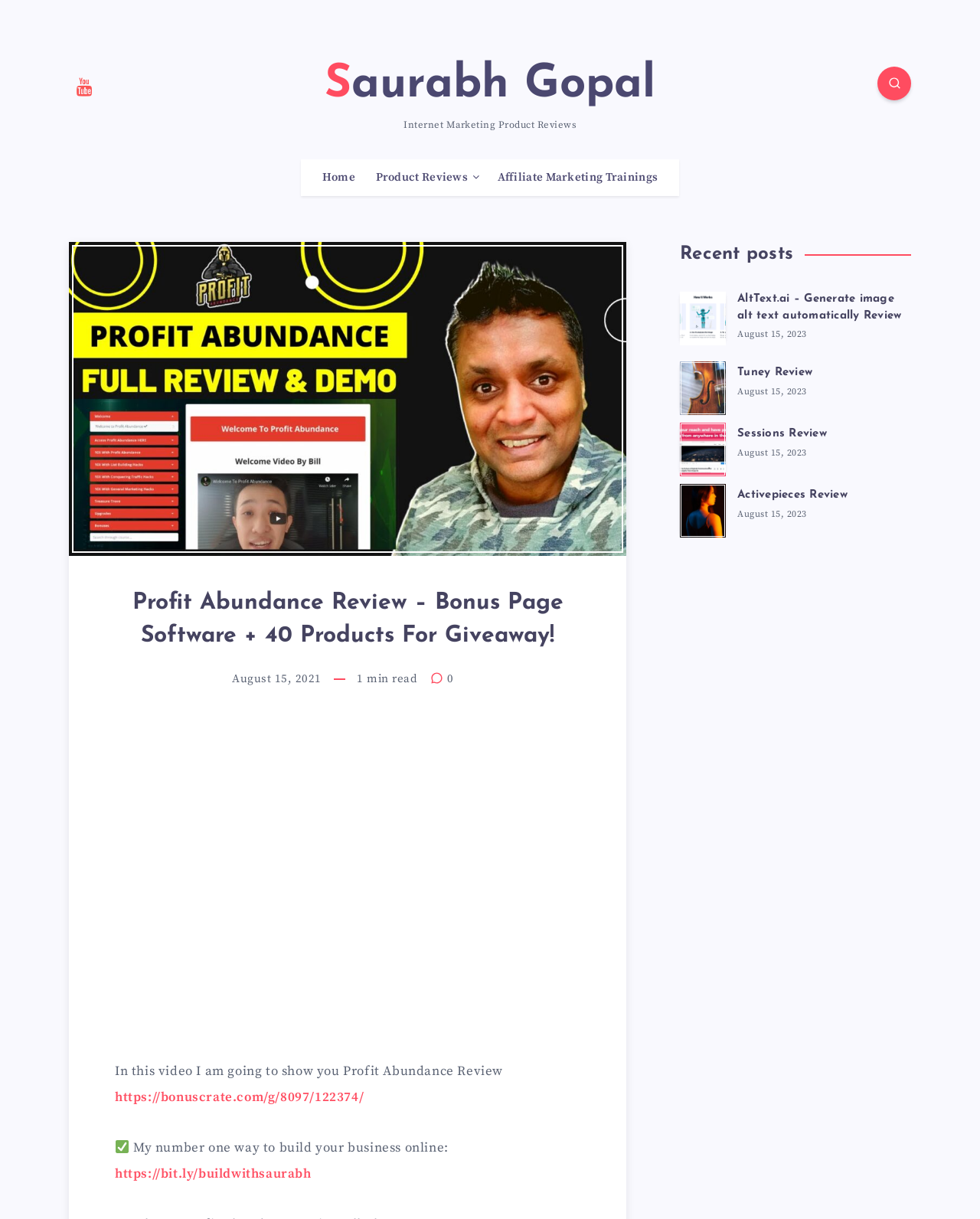Provide the text content of the webpage's main heading.

Profit Abundance Review – Bonus Page Software + 40 Products For Giveaway!